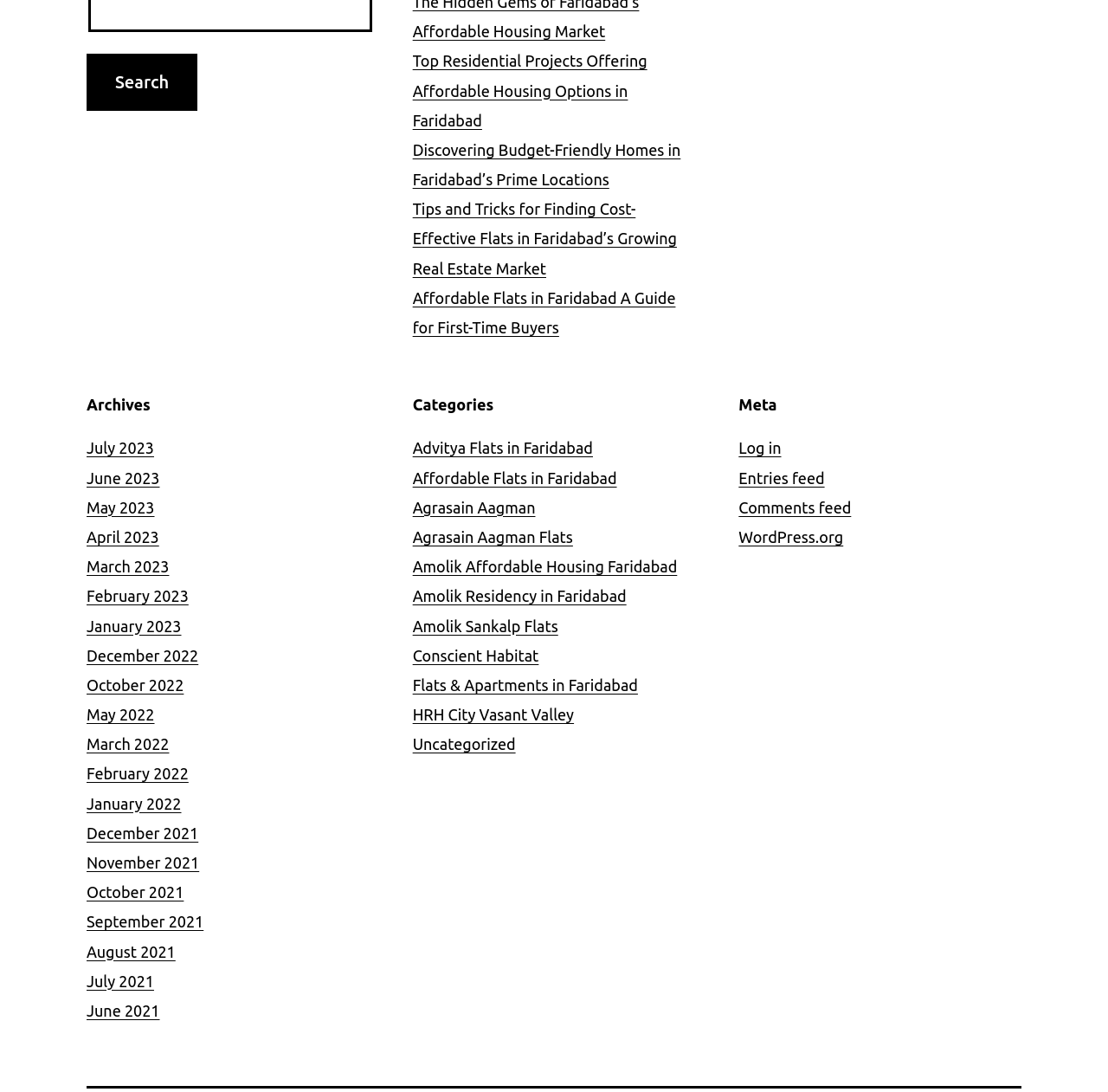What is the last link under the 'Meta' navigation?
Using the image as a reference, answer with just one word or a short phrase.

WordPress.org